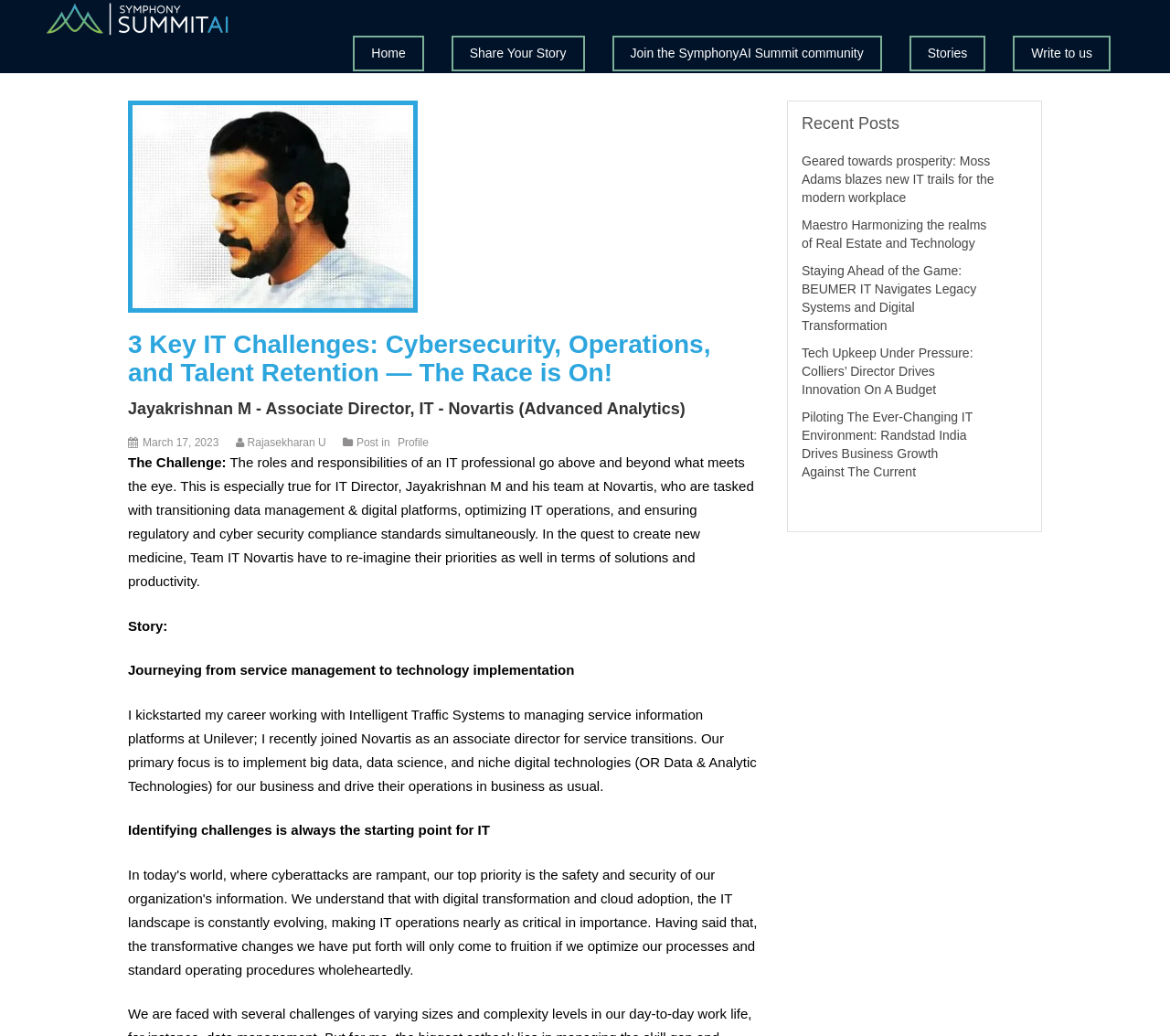Who is the IT Director at Novartis?
Please provide a detailed and thorough answer to the question.

The answer can be found in the heading 'Jayakrishnan M - Associate Director, IT - Novartis (Advanced Analytics)' which is a sub-element of the HeaderAsNonLandmark element.